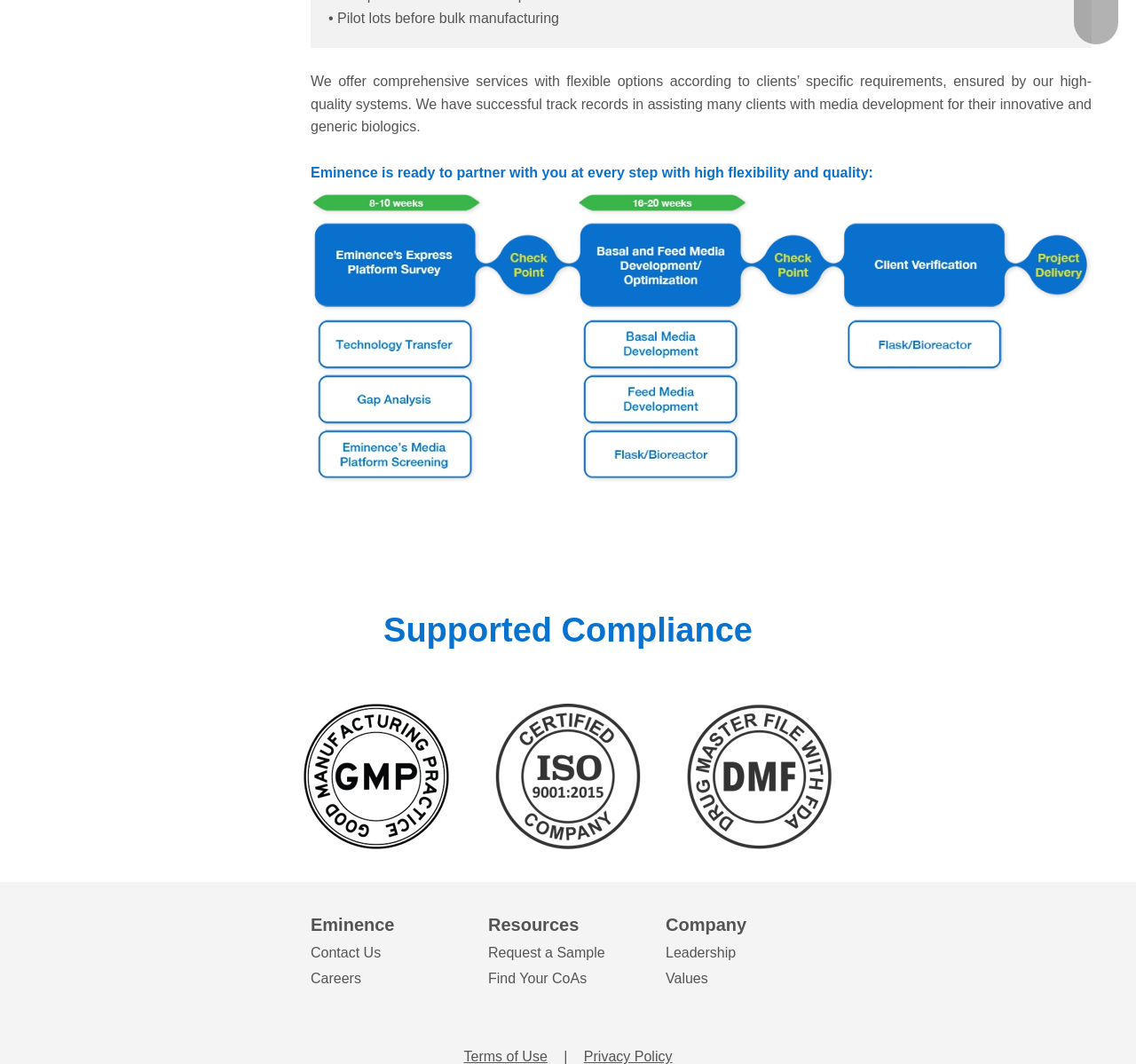Provide the bounding box coordinates for the UI element that is described as: "Contact Us".

[0.273, 0.888, 0.335, 0.902]